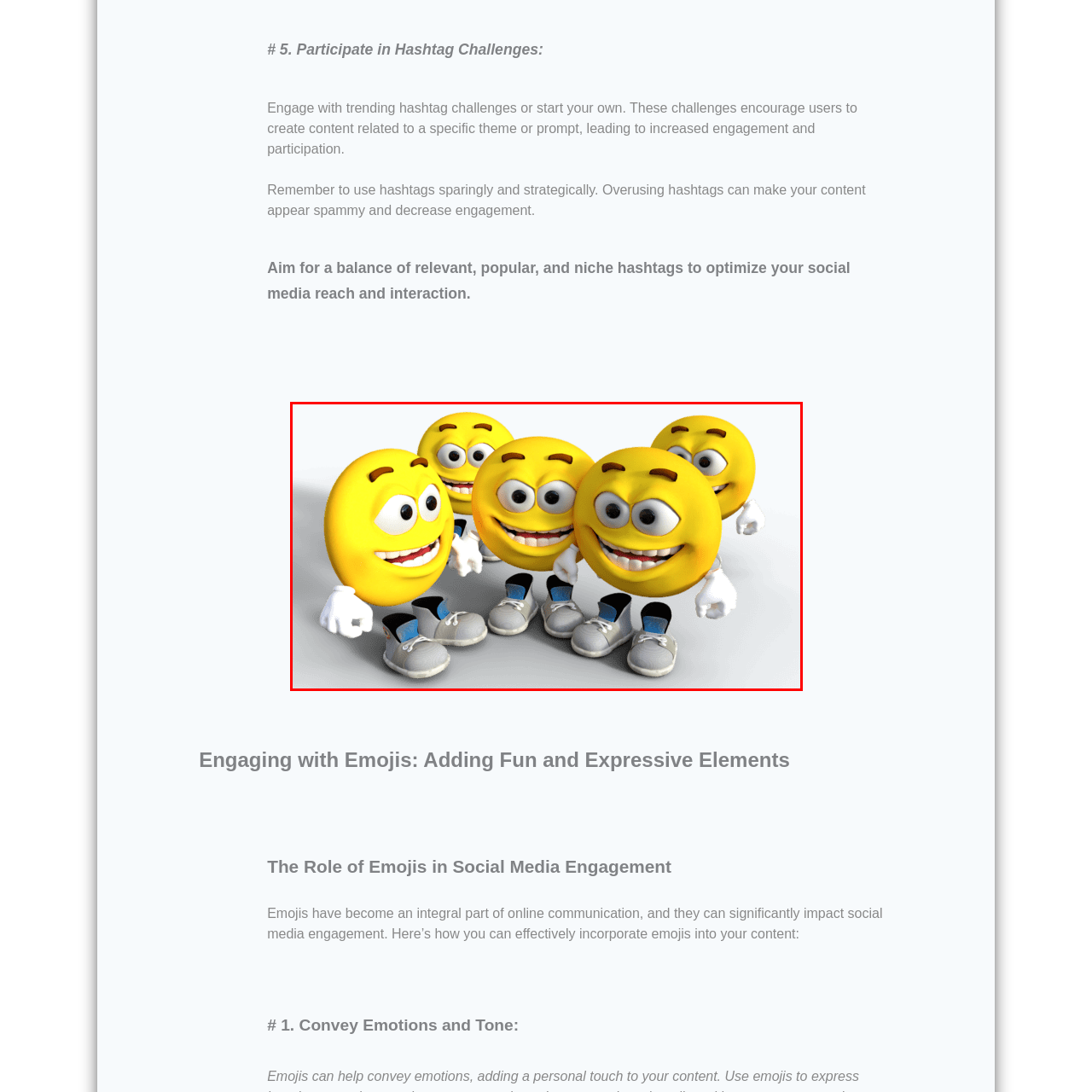Offer a detailed caption for the picture inside the red-bordered area.

The image features a group of five cheerful, 3D animated emoji faces, all sporting wide smiles and expressive eyes. Each emoji has distinct characteristics, such as different eyebrow shapes and variations in eye positioning, adding a playful touch to their appearance. They are depicted wearing casual, stylish sneakers that enhance their lively vibe. This visually engaging representation emphasizes the theme of social media engagement, particularly highlighting the fun and expressive role of emojis in connecting with audiences. The image captures the spirit of participation and interaction, echoing the importance of emotive elements in online communication strategies.